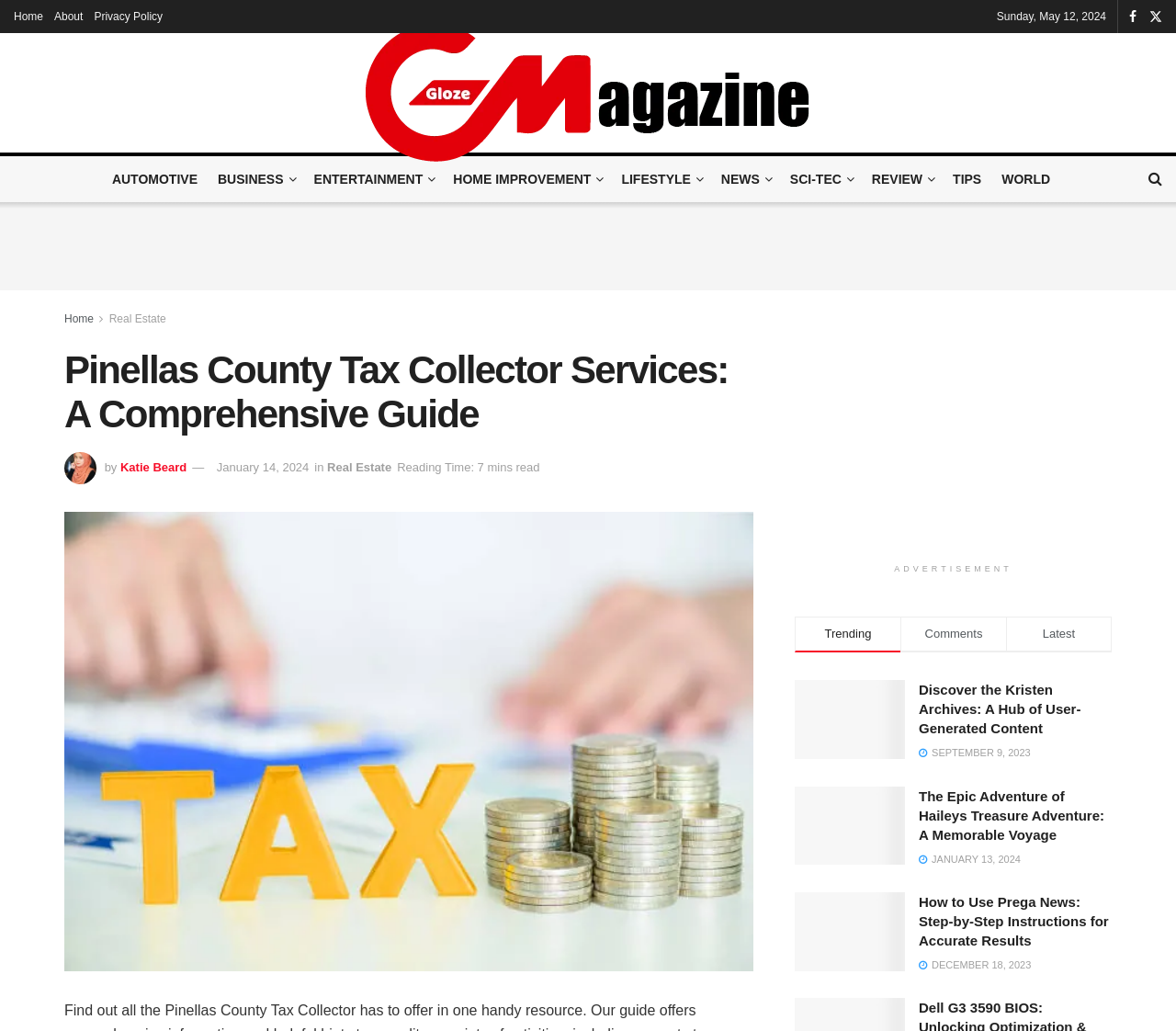Identify the primary heading of the webpage and provide its text.

Pinellas County Tax Collector Services: A Comprehensive Guide